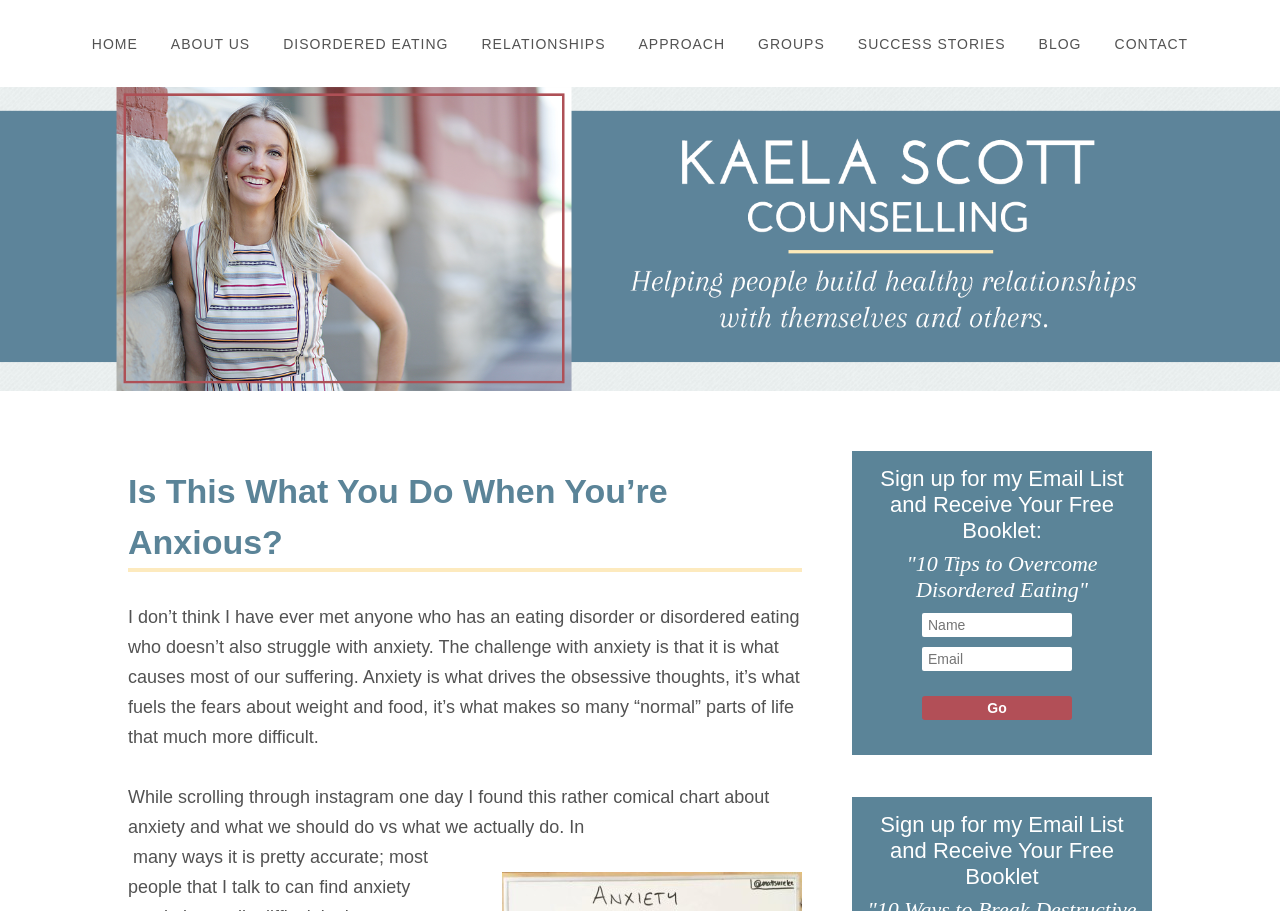Given the webpage screenshot and the description, determine the bounding box coordinates (top-left x, top-left y, bottom-right x, bottom-right y) that define the location of the UI element matching this description: name="subscribe" value="Go"

[0.72, 0.764, 0.838, 0.79]